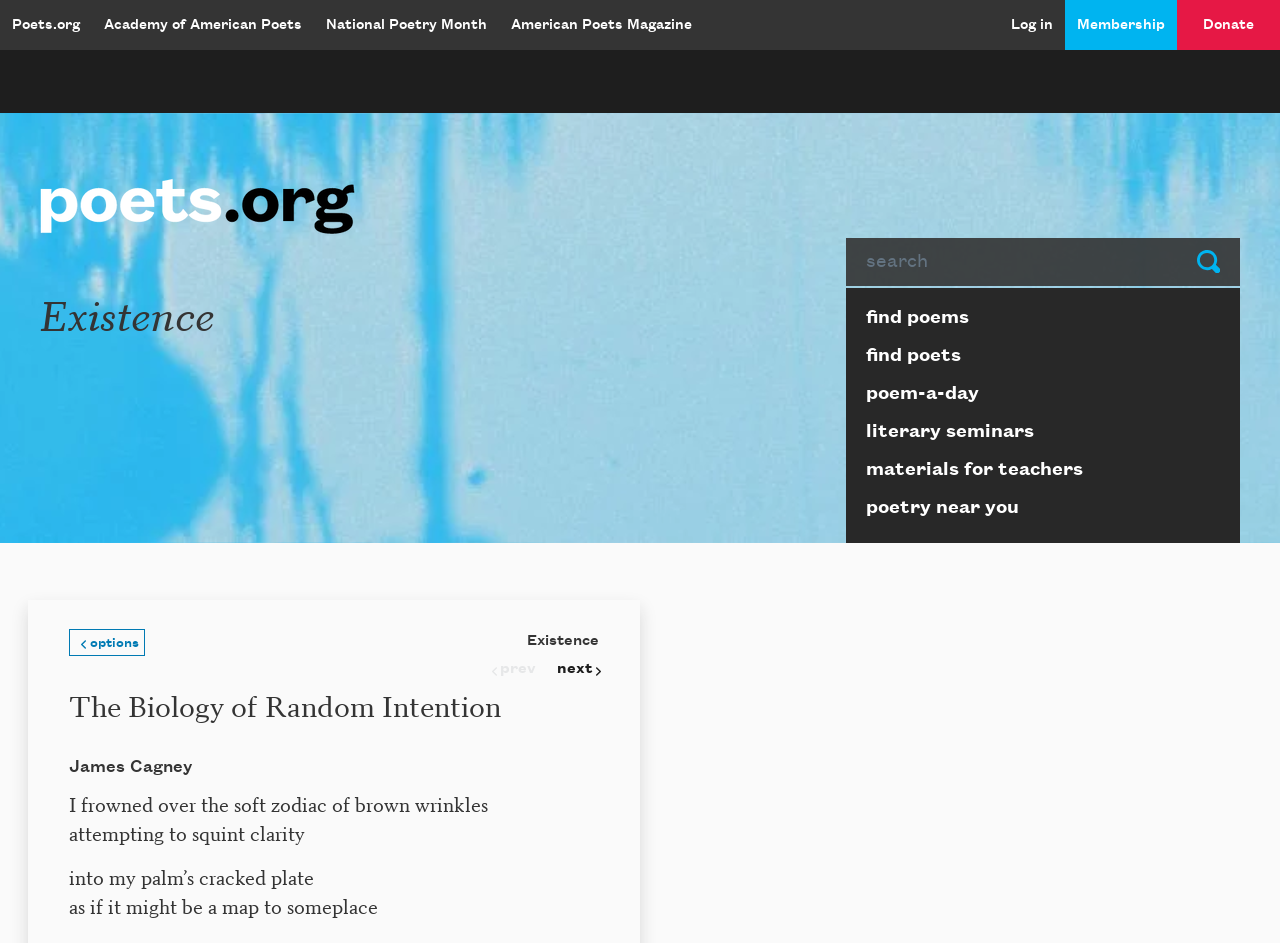What is the title of the poem being displayed?
Give a detailed explanation using the information visible in the image.

The heading 'The Biology of Random Intention' is present on the page, and it seems to be the title of the poem being displayed. Additionally, there are links and text related to the poem, which further supports this conclusion.